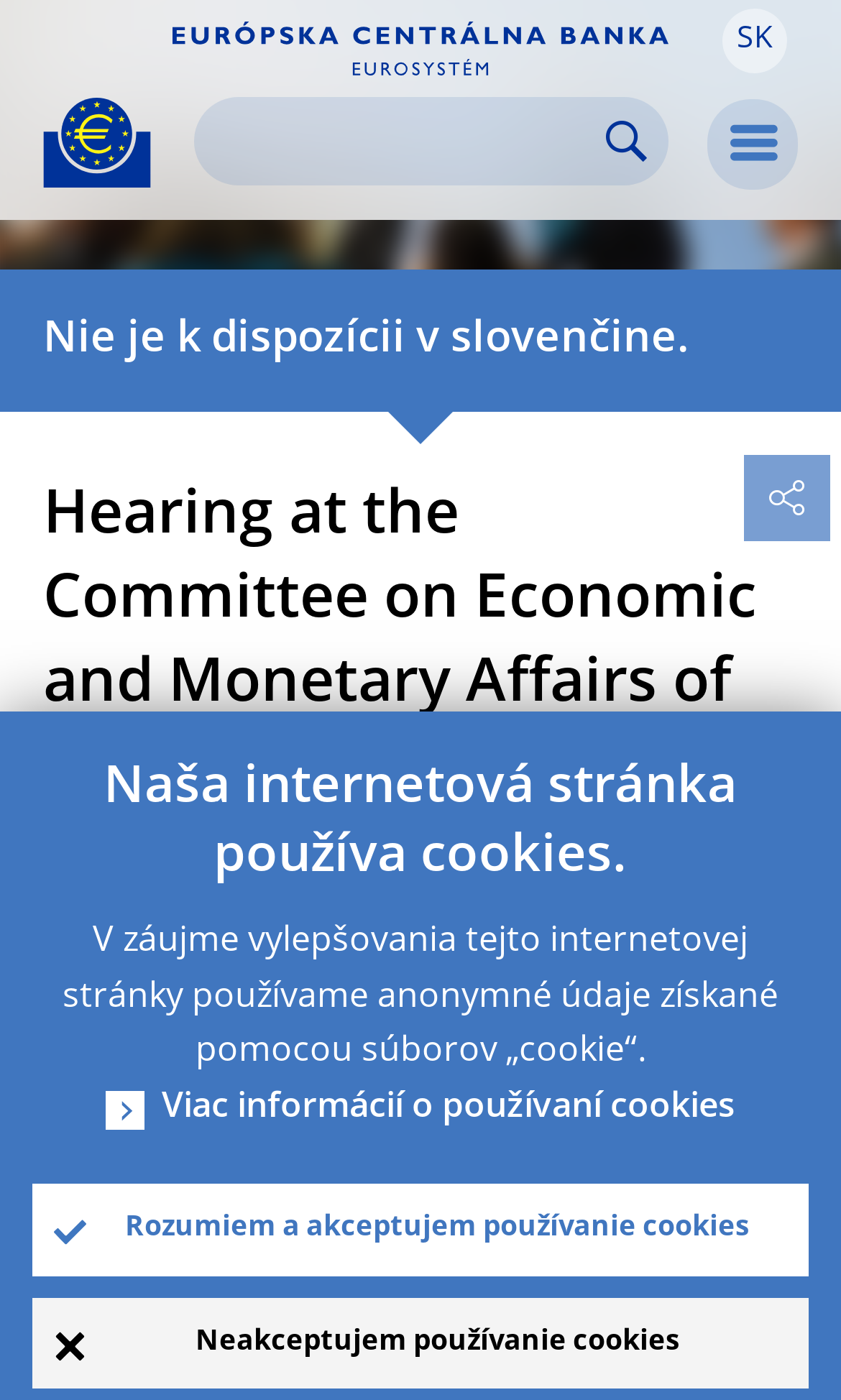Respond with a single word or phrase:
What is the topic of the hearing?

Economic and Monetary Affairs